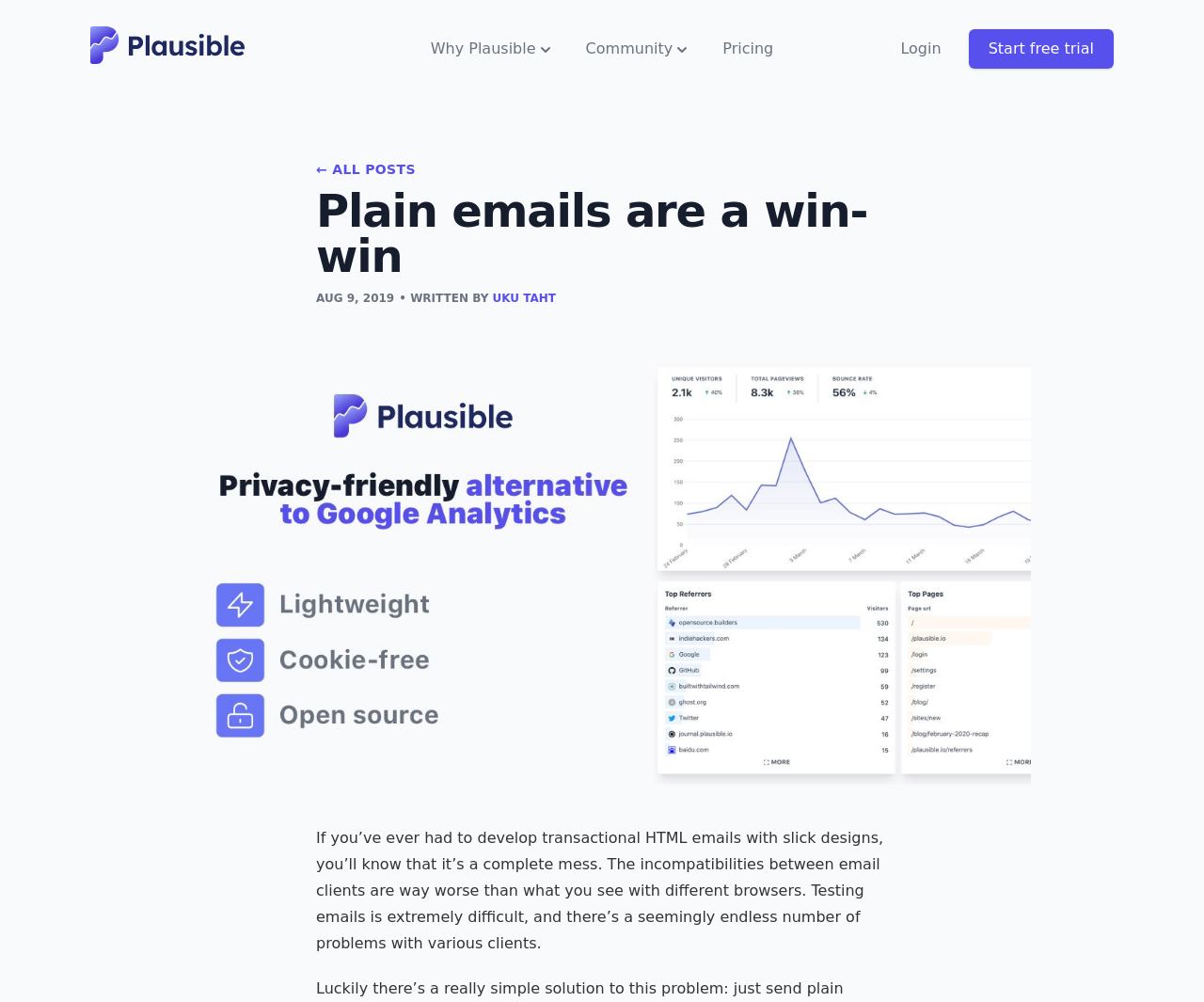What is the logo of the website?
Based on the image, give a one-word or short phrase answer.

Plausible logo